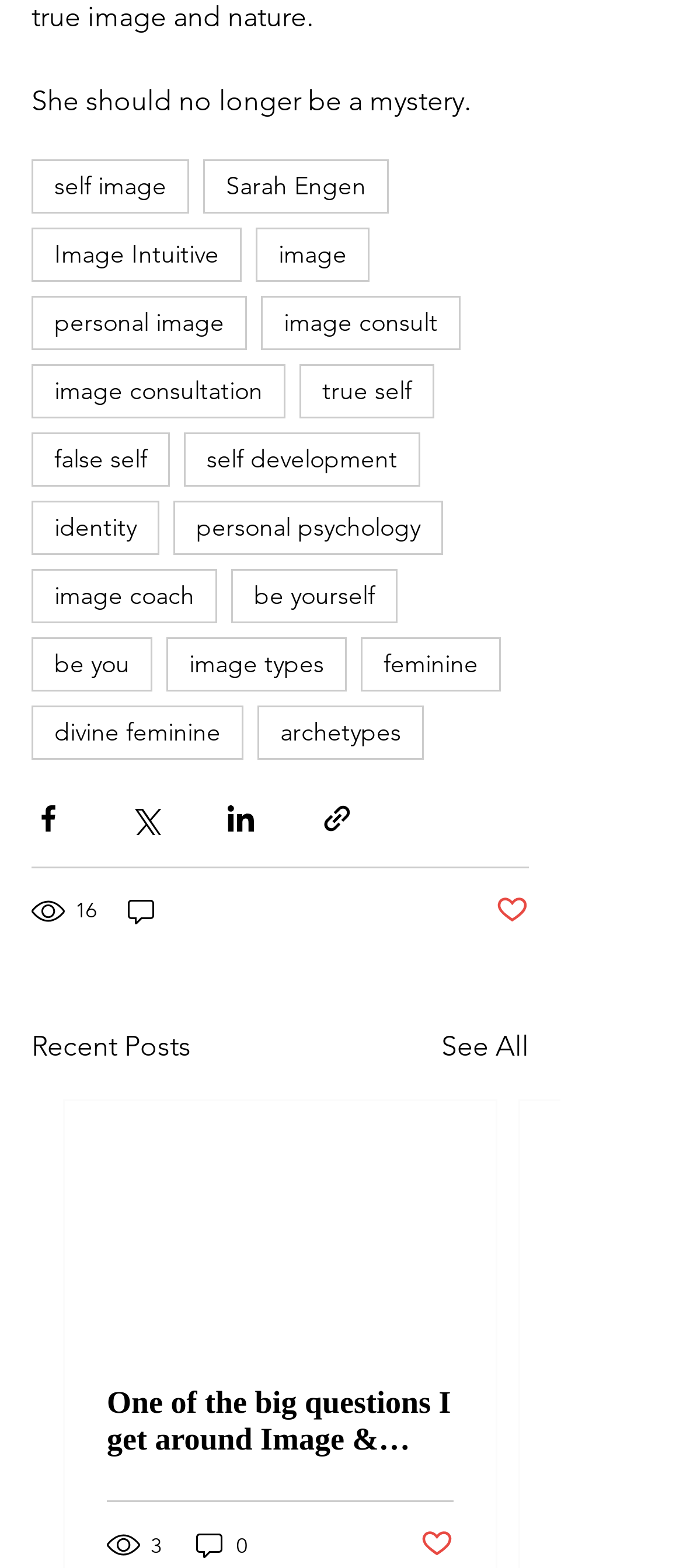Please indicate the bounding box coordinates of the element's region to be clicked to achieve the instruction: "Share via Facebook". Provide the coordinates as four float numbers between 0 and 1, i.e., [left, top, right, bottom].

[0.046, 0.511, 0.095, 0.532]